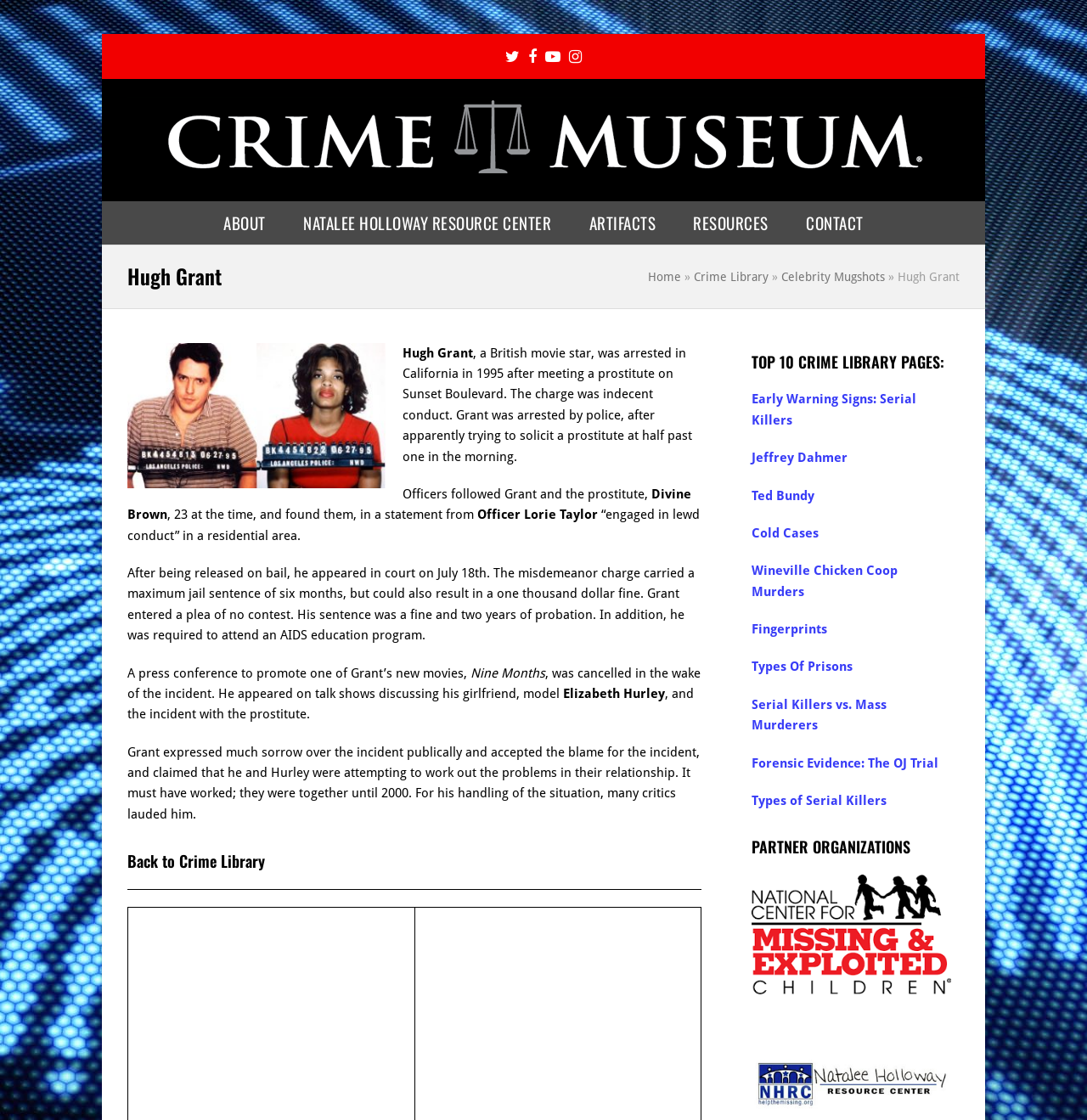Provide the bounding box coordinates of the HTML element described by the text: "Pulse Painter Decorators Beckenham".

None